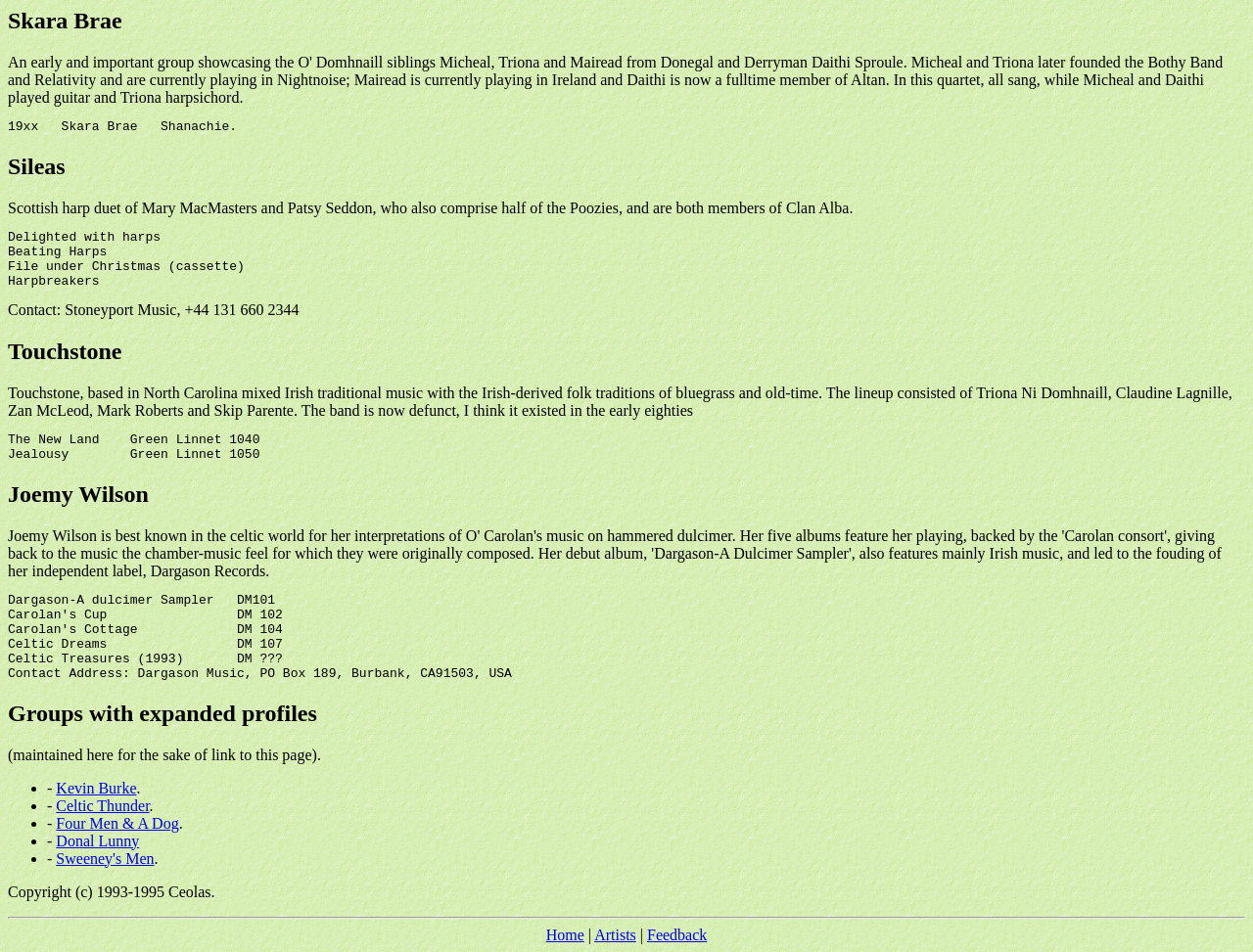Please locate the bounding box coordinates of the element that needs to be clicked to achieve the following instruction: "Click on the link to Four Men & A Dog". The coordinates should be four float numbers between 0 and 1, i.e., [left, top, right, bottom].

[0.045, 0.856, 0.143, 0.873]